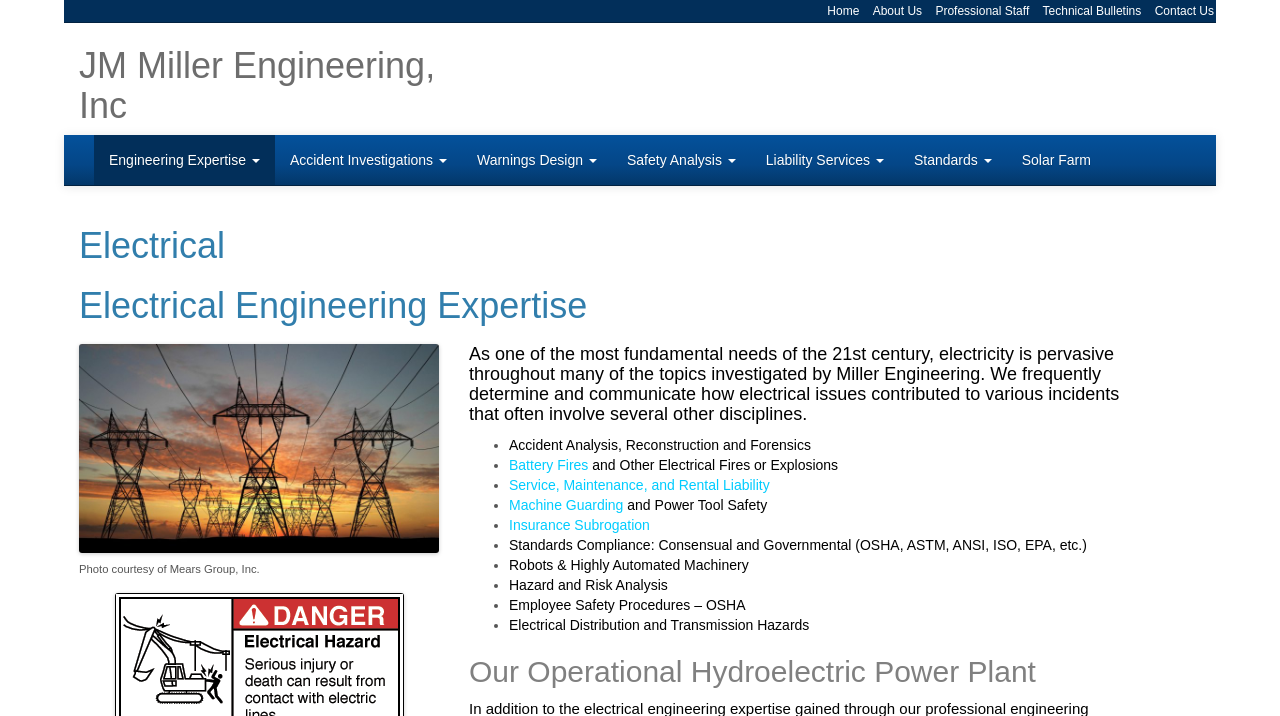Determine the bounding box coordinates of the element that should be clicked to execute the following command: "Click on Electrical Engineering Expertise".

[0.062, 0.399, 0.952, 0.454]